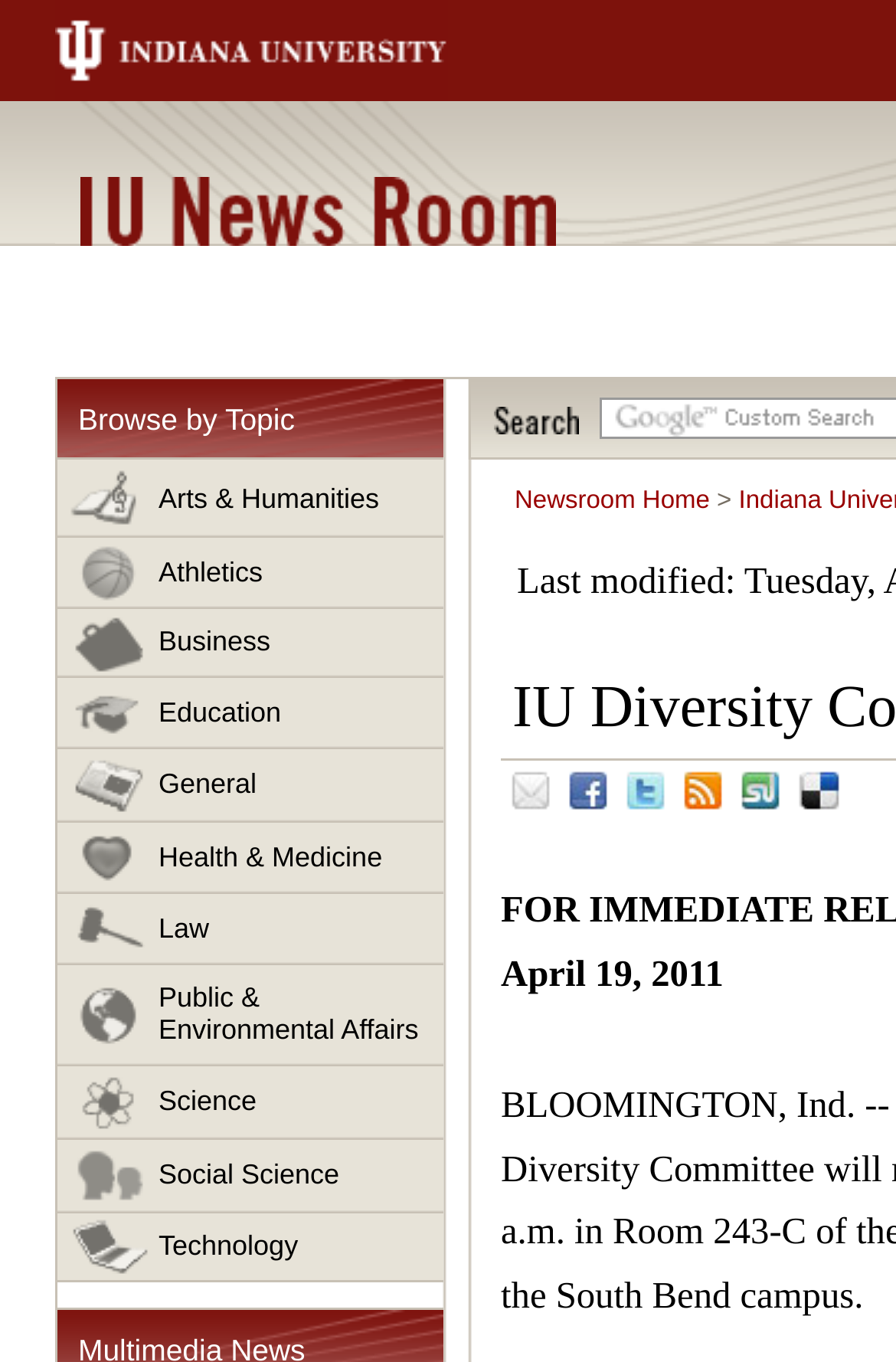Examine the image carefully and respond to the question with a detailed answer: 
What is the name of the newsroom?

The answer can be found by looking at the top-center of the webpage, where the heading 'IU News Room' is located.